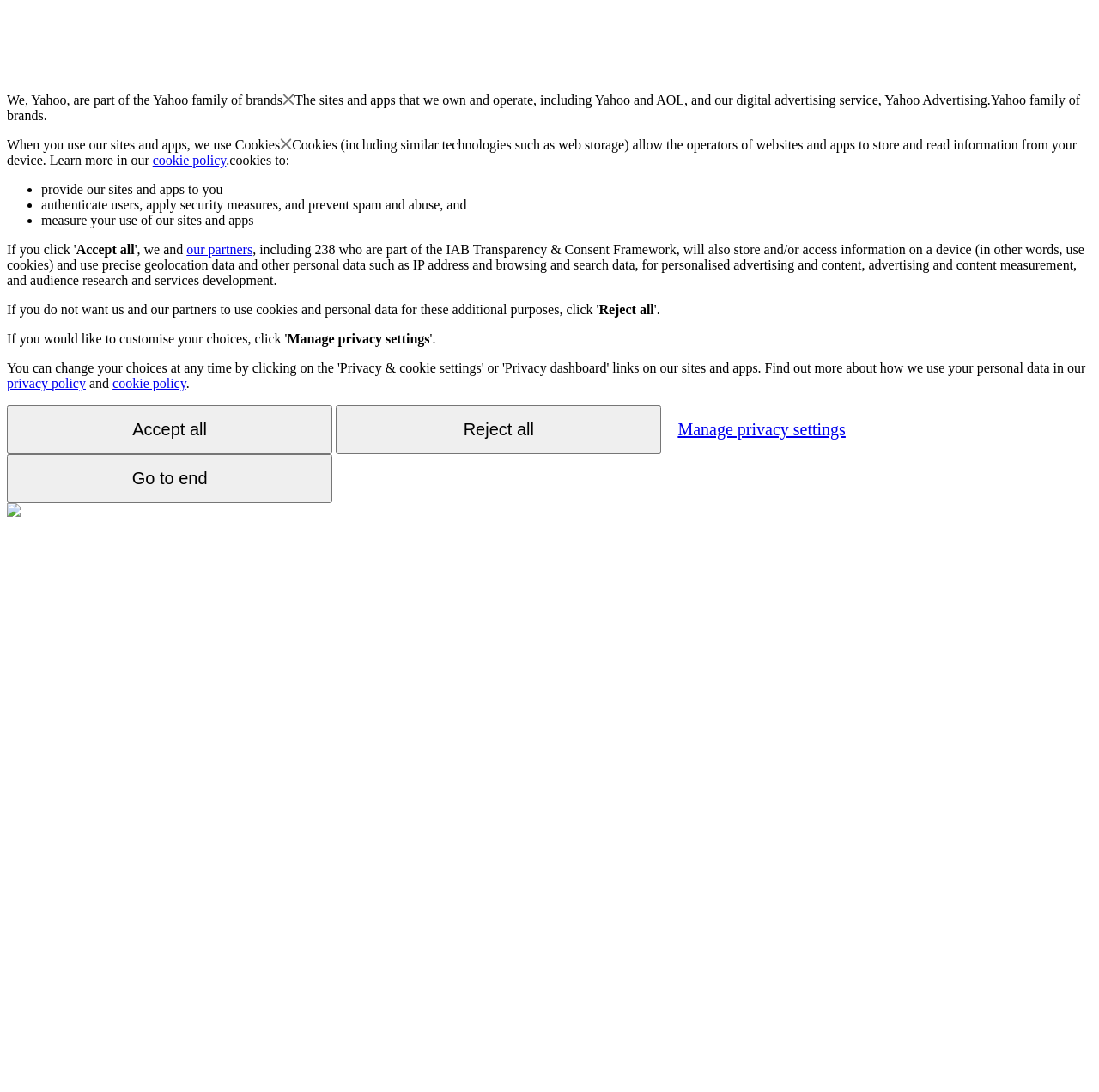Determine the bounding box coordinates of the element's region needed to click to follow the instruction: "Click on the 'BOXING' link". Provide these coordinates as four float numbers between 0 and 1, formatted as [left, top, right, bottom].

None